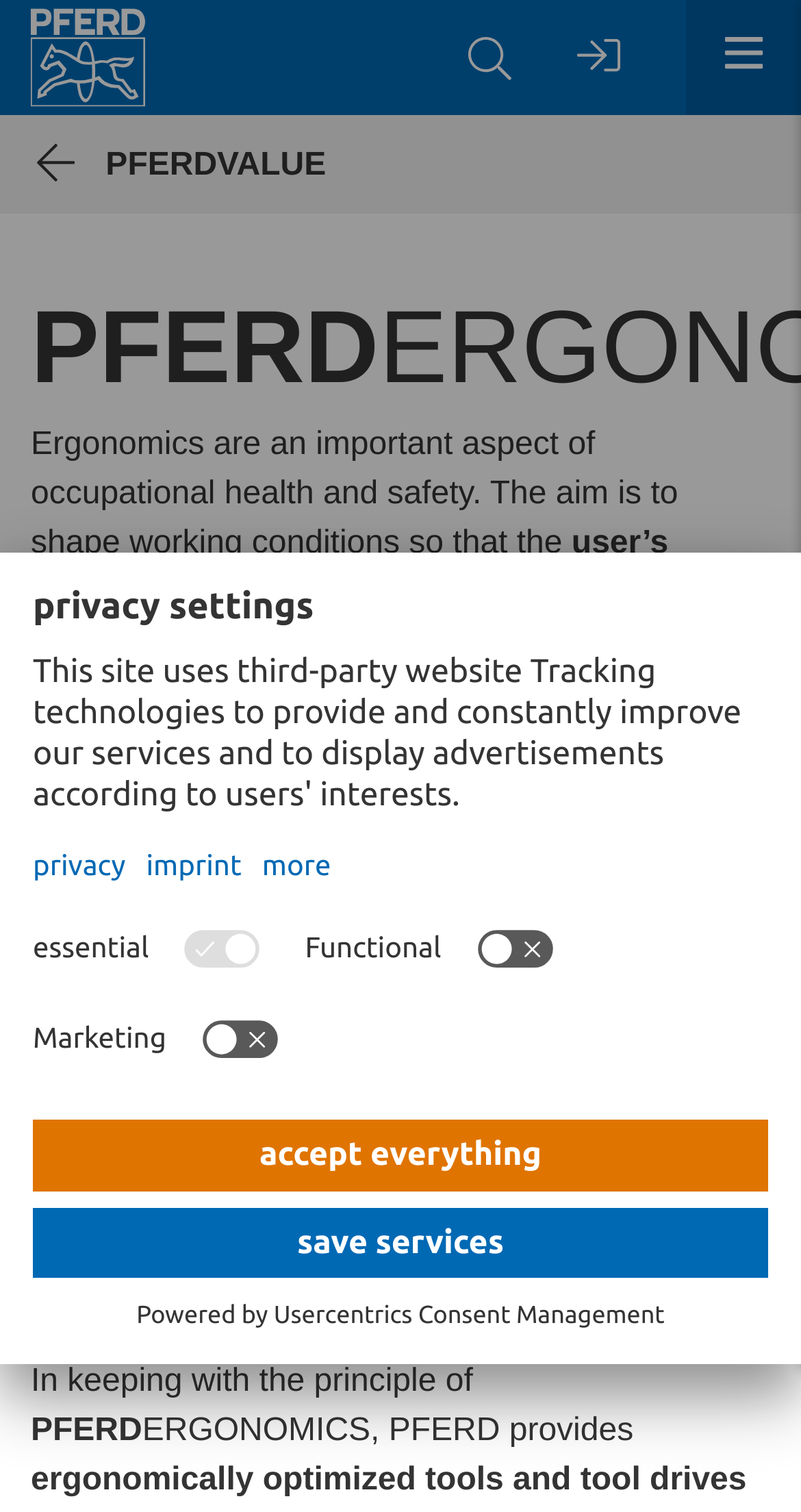Please locate the clickable area by providing the bounding box coordinates to follow this instruction: "Open privacy settings".

[0.0, 0.81, 0.113, 0.87]